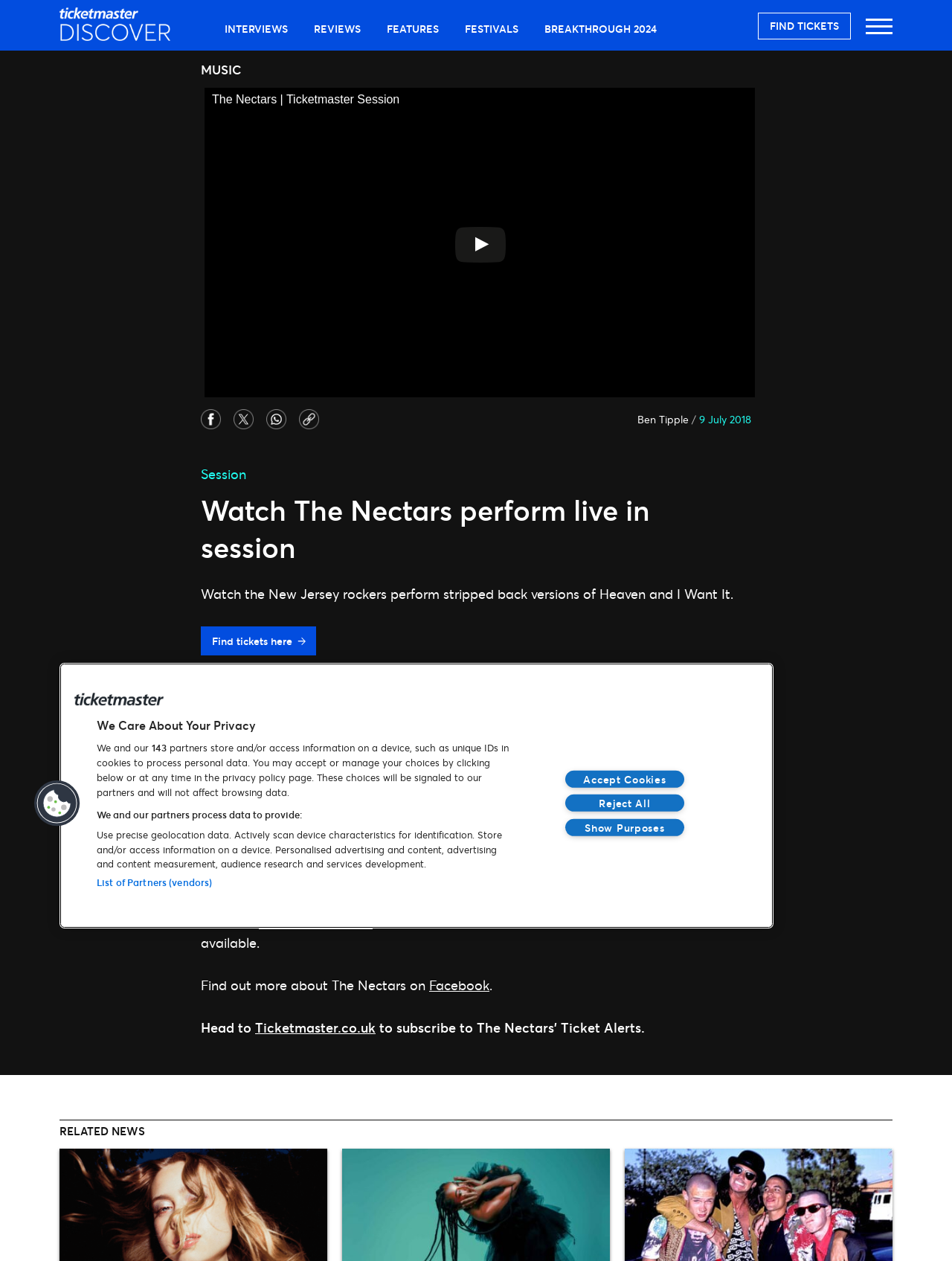Find the main header of the webpage and produce its text content.

Watch The Nectars perform live in session